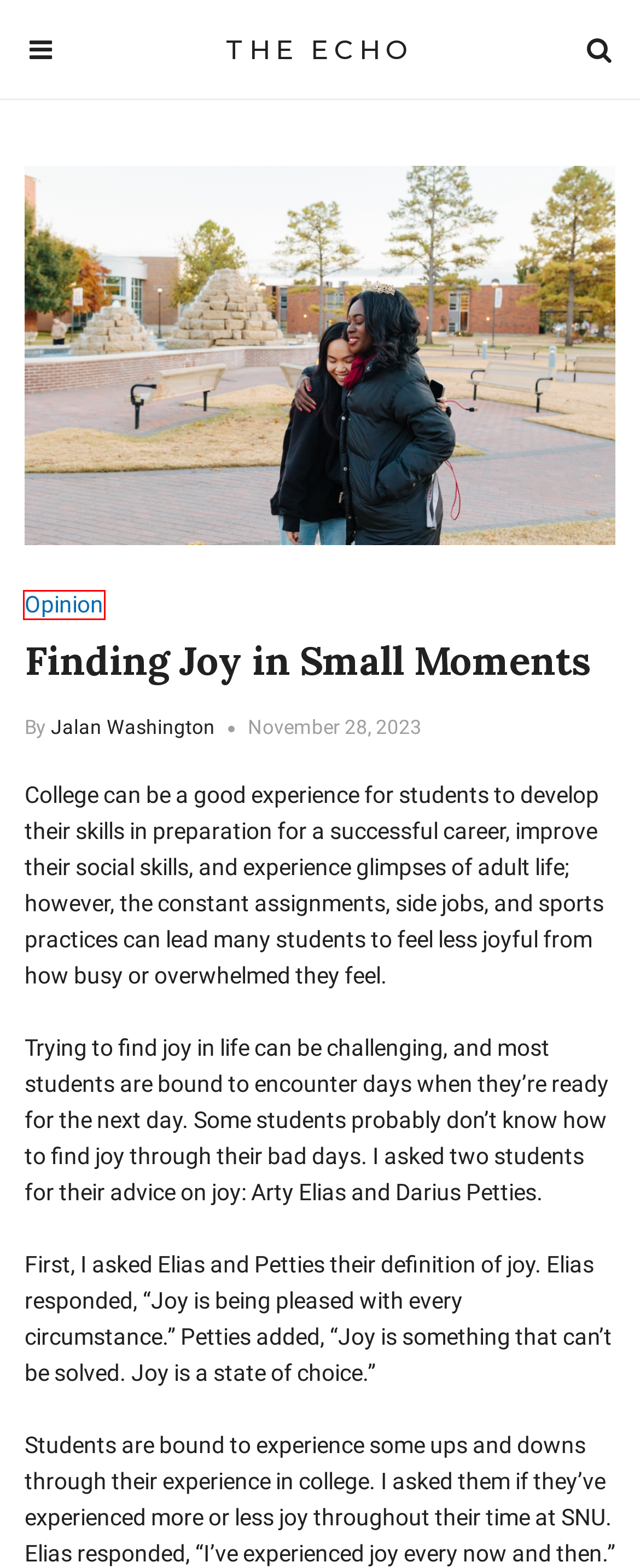Review the webpage screenshot provided, noting the red bounding box around a UI element. Choose the description that best matches the new webpage after clicking the element within the bounding box. The following are the options:
A. mike vierow – The Echo
B. katelyn lamb – The Echo
C. Jalan Washington – The Echo
D. love – The Echo
E. movies – The Echo
F. Opinion – The Echo
G. food – The Echo
H. The Echo – Our Voice

F